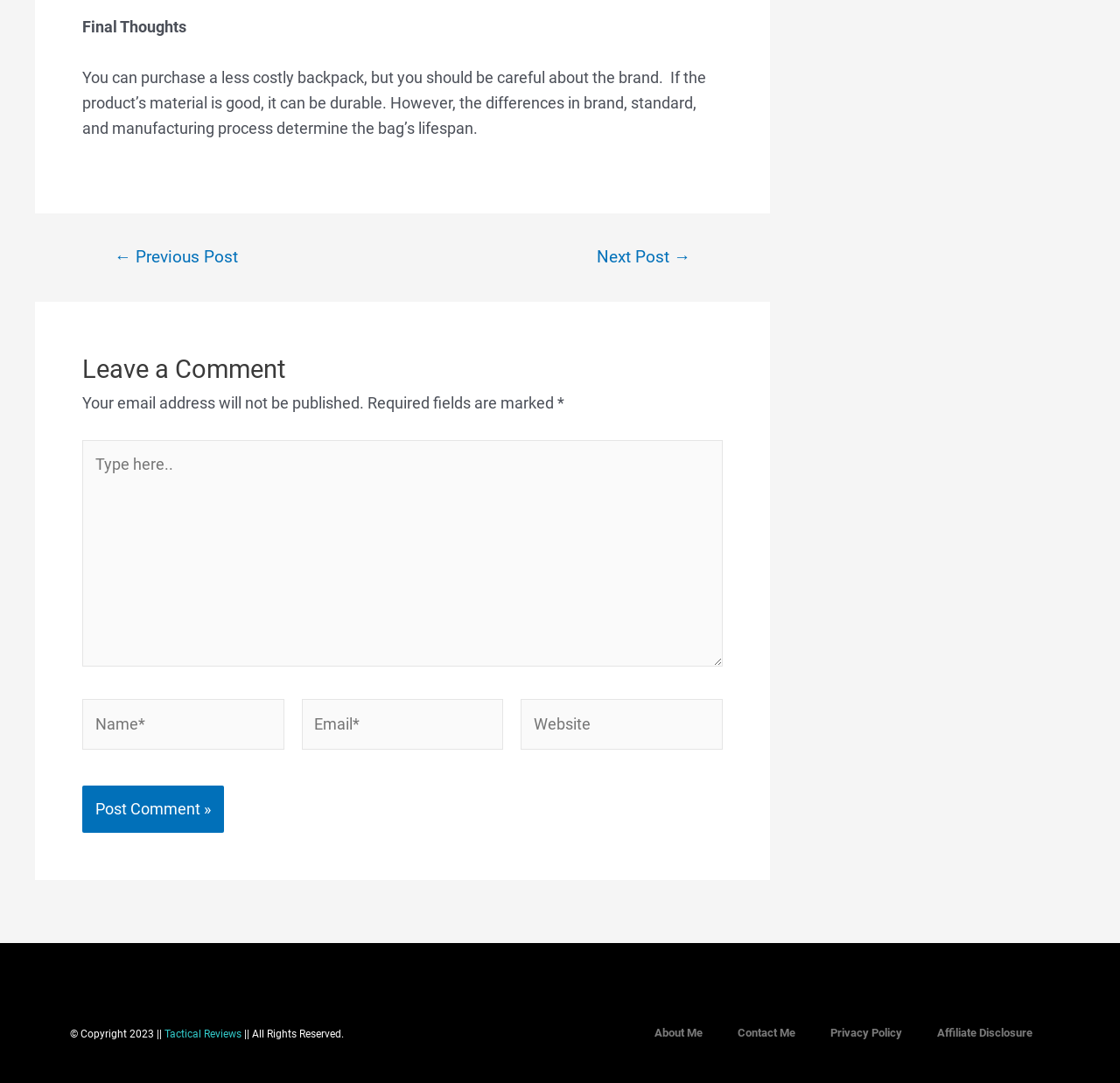What are the available links in the footer section?
Using the image, provide a concise answer in one word or a short phrase.

About Me, Contact Me, Privacy Policy, Affiliate Disclosure